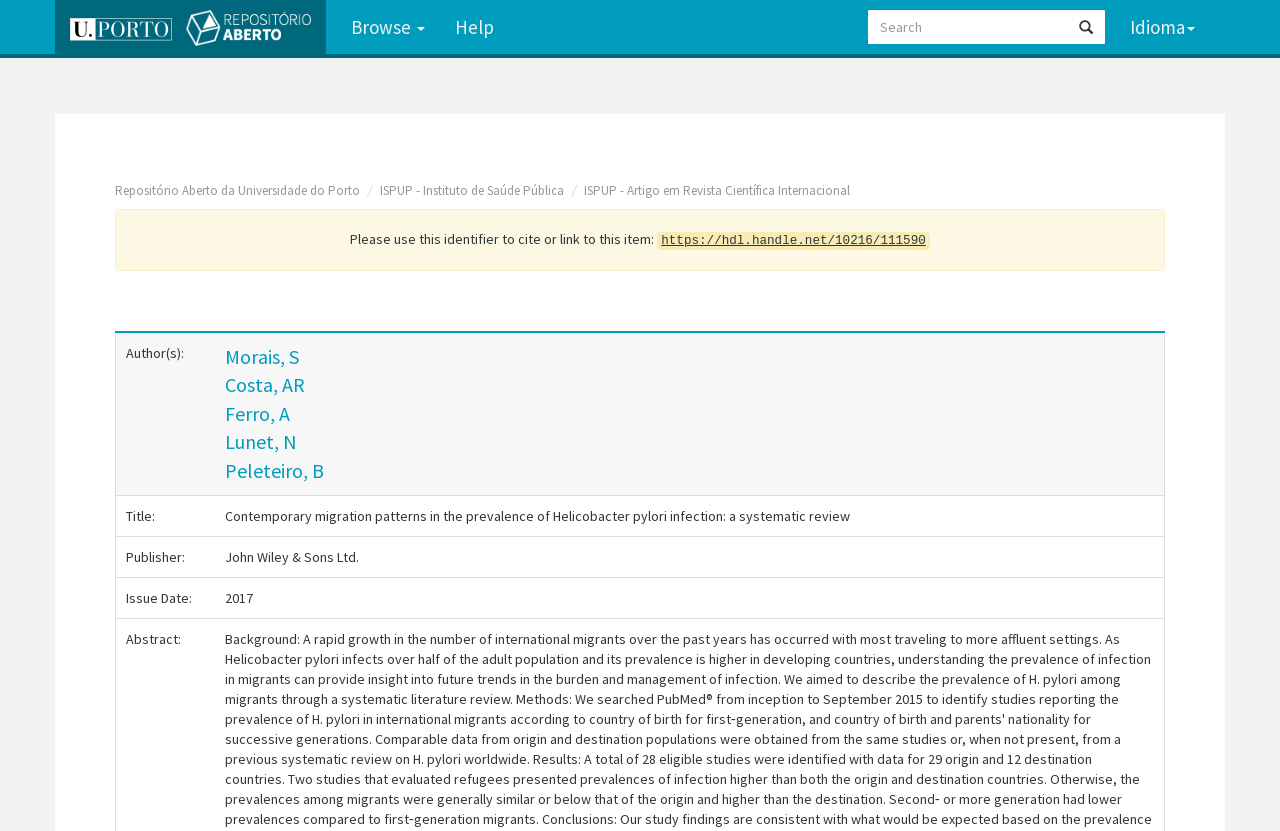Based on the image, please respond to the question with as much detail as possible:
What is the purpose of the textbox?

The textbox with a bounding box of [0.678, 0.012, 0.863, 0.053] is used for searching, as indicated by the label 'Search' and the presence of a search button next to it.